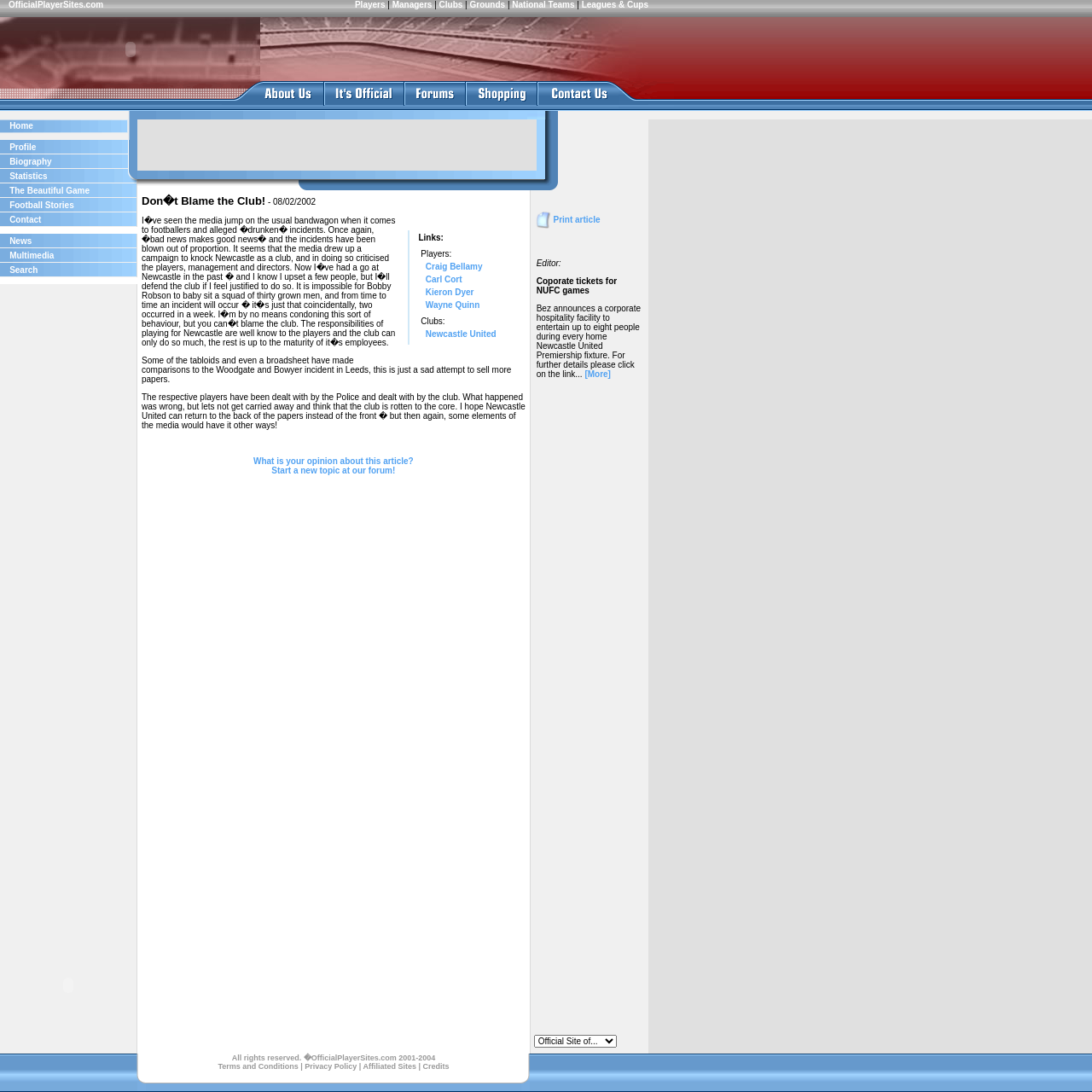Look at the image and answer the question in detail:
What is the position of the 'Biography' link?

I found the position of the 'Biography' link by looking at the layout table rows and cells, and saw that it is the third link from the left in the top navigation bar.